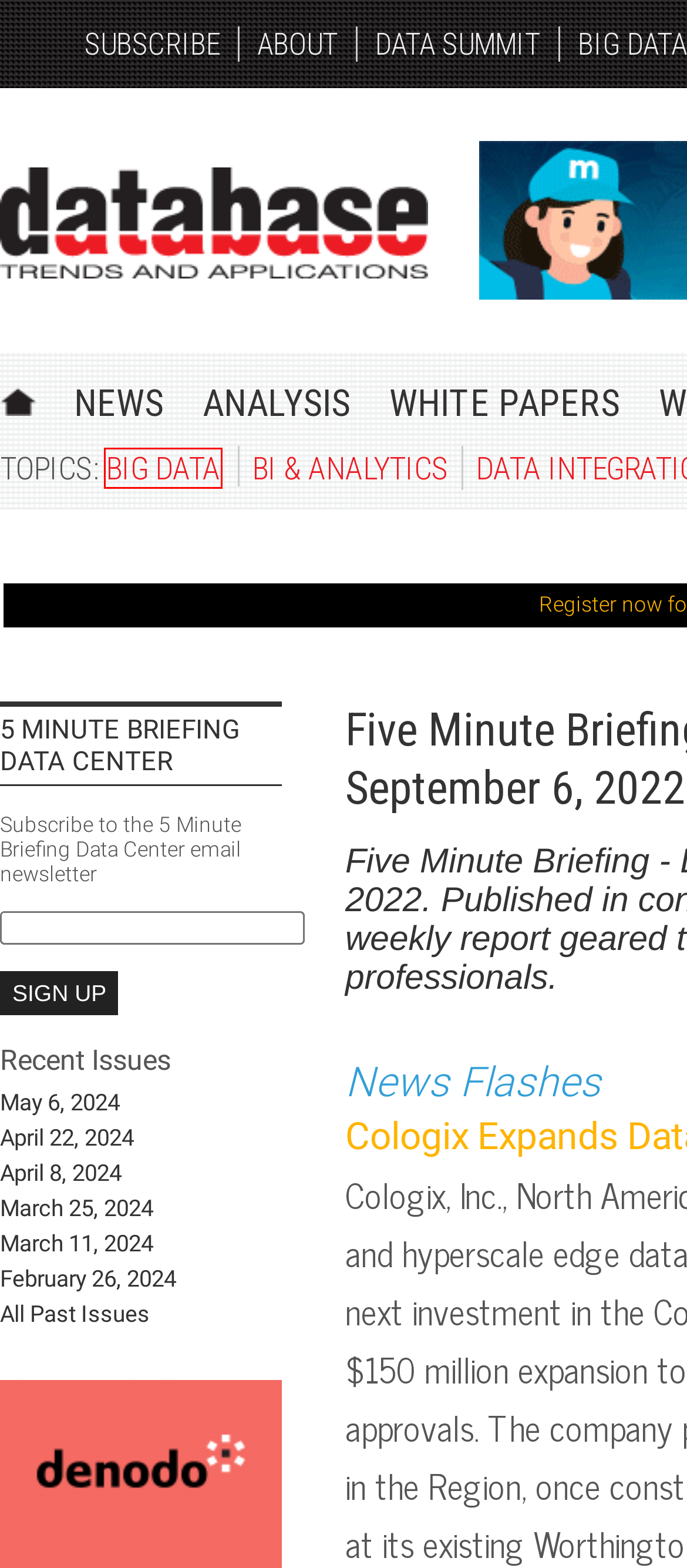You see a screenshot of a webpage with a red bounding box surrounding an element. Pick the webpage description that most accurately represents the new webpage after interacting with the element in the red bounding box. The options are:
A. Five Minute Briefing: Data Center - February 26, 2024 - Database Trends and Applications
B. Five Minute Briefing: Data Center - April 22, 2024 - Database Trends and Applications
C. Five Minute Briefing: Data Center - March 11, 2024 - Database Trends and Applications
D. Data Management and Big Data White Papers: Database Trends and Applications
E. Data and Information Management, Big Data, Data Science - Database Trends and Applications
F. About Database Trends and Applications
G. Five Minute Briefing: Data Center - Database Trends and Applications
H. Five Minute Briefing: Data Center - May 6, 2024 - Database Trends and Applications

E